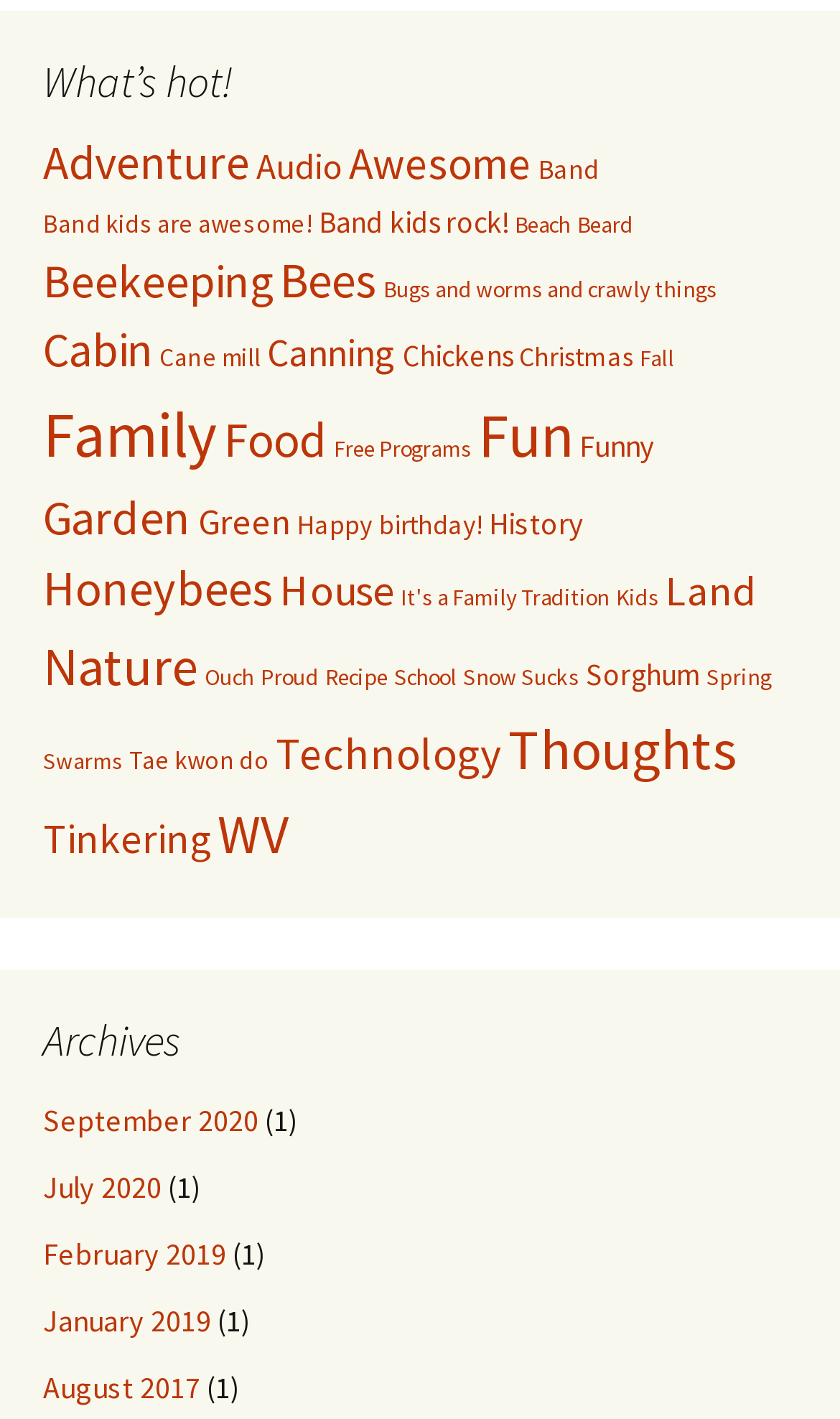Pinpoint the bounding box coordinates of the element you need to click to execute the following instruction: "Check 'What’s hot!' heading". The bounding box should be represented by four float numbers between 0 and 1, in the format [left, top, right, bottom].

[0.051, 0.038, 0.949, 0.076]